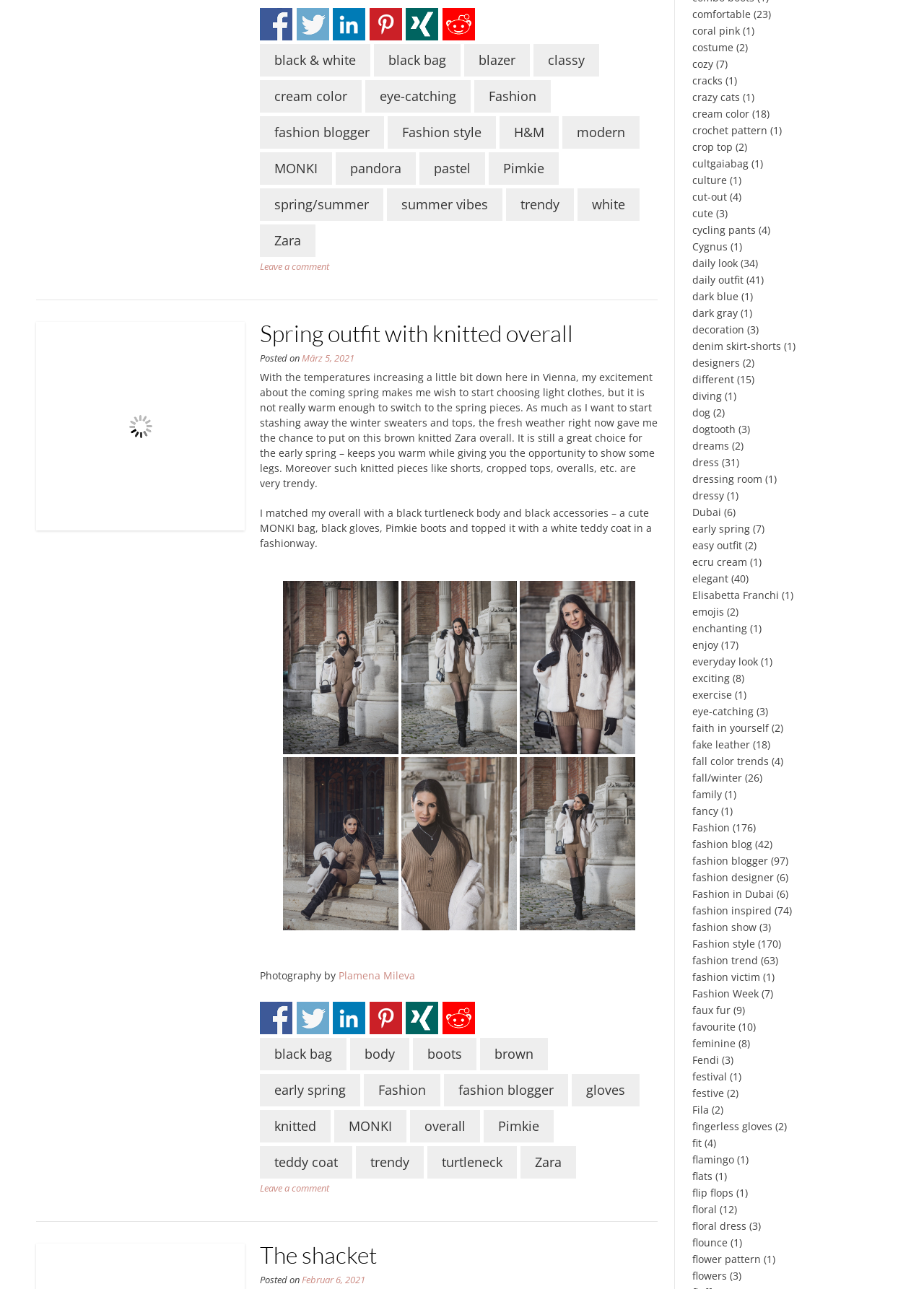Analyze the image and give a detailed response to the question:
What is the season being referred to in the article?

The question asks about the season being referred to in the article. By reading the text, we find that the author mentions 'Spring outfit with knitted overall' and 'early spring' which indicates that the season being referred to is spring.